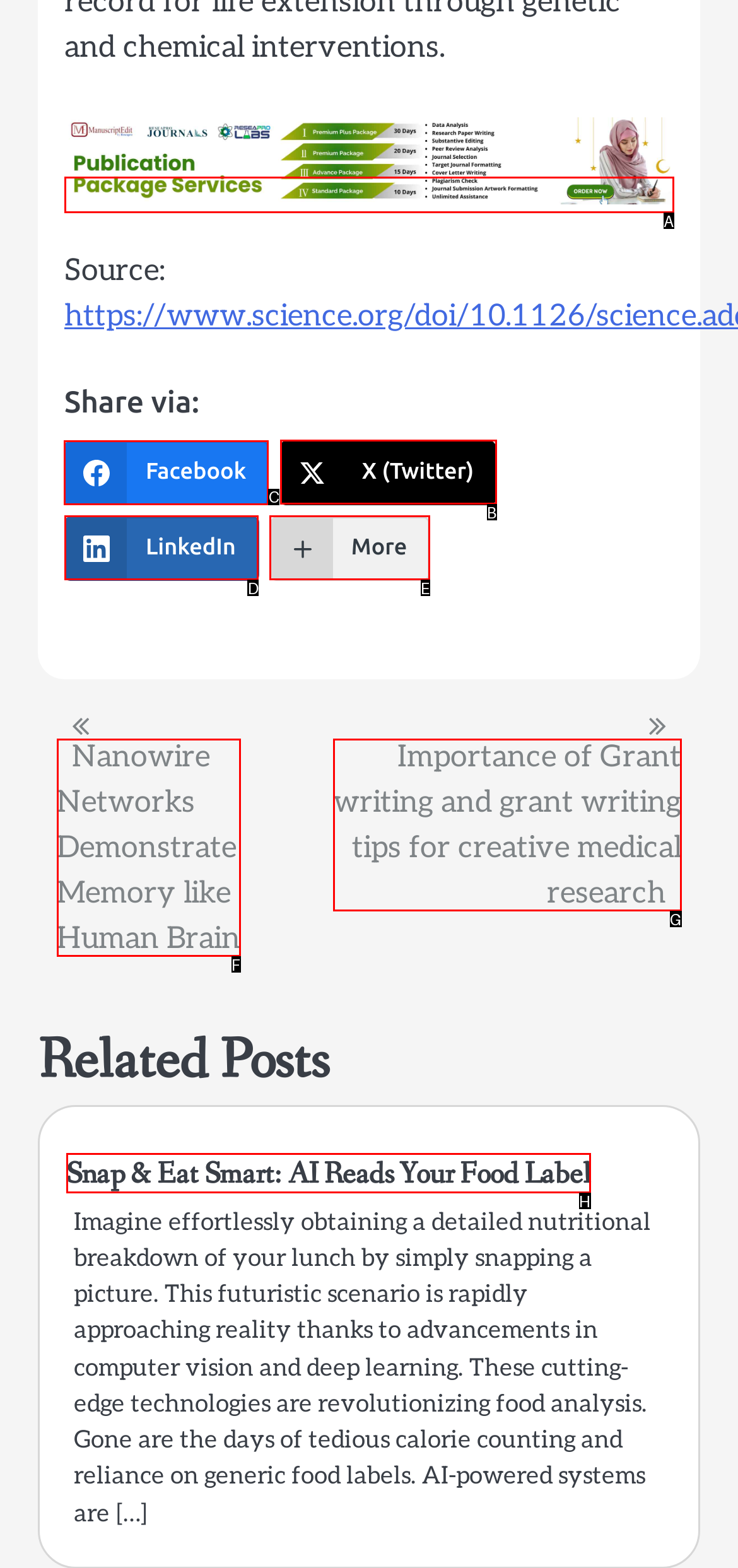Identify the correct HTML element to click for the task: Click on Stocks News. Provide the letter of your choice.

None